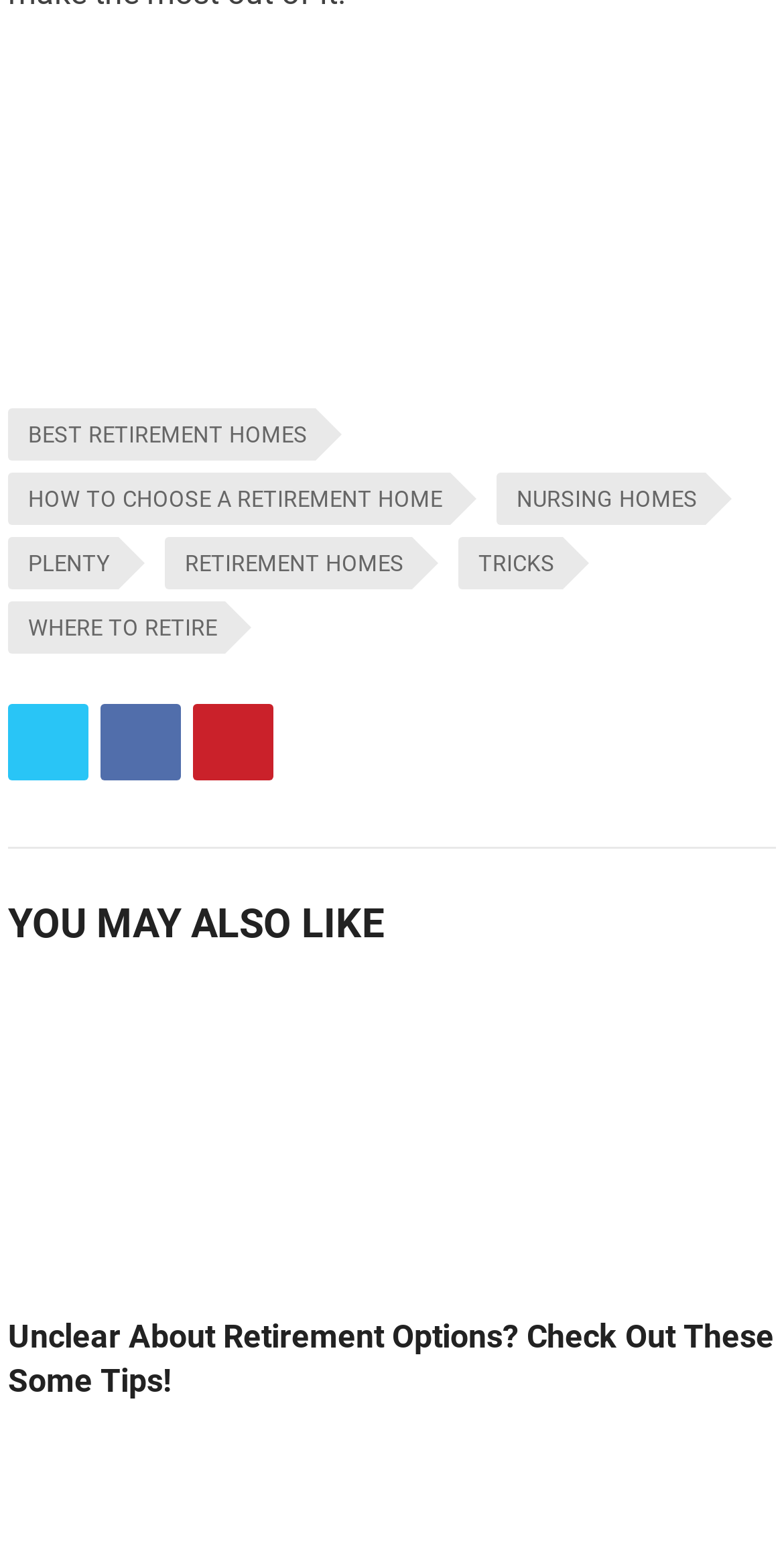Please indicate the bounding box coordinates for the clickable area to complete the following task: "Read the post updated on AUGUST 14, 2023". The coordinates should be specified as four float numbers between 0 and 1, i.e., [left, top, right, bottom].

None